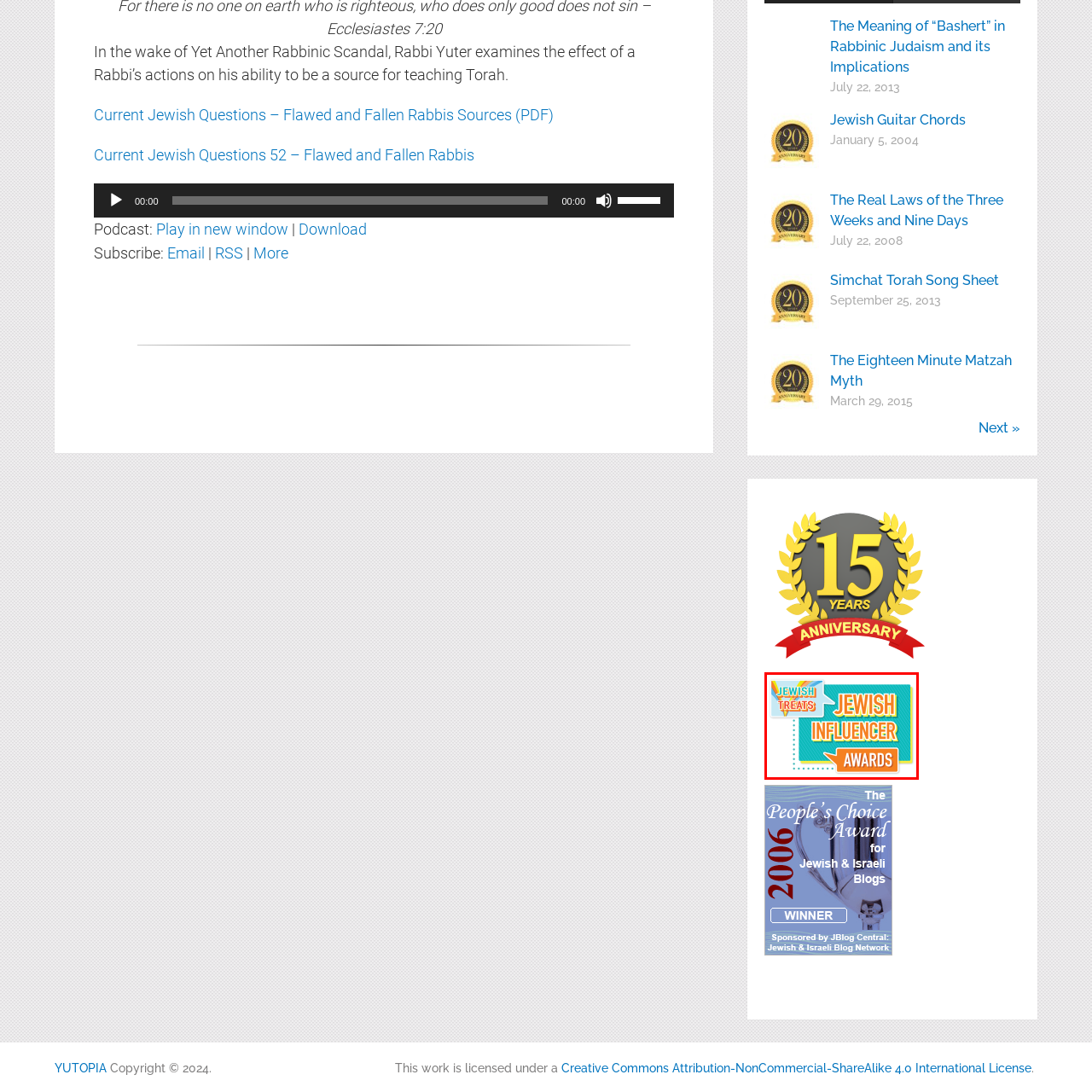What is the purpose of the graphic?
Look at the image inside the red bounding box and craft a detailed answer using the visual details you can see.

The purpose of the graphic is to symbolize recognition within the Jewish community, as stated in the caption, which celebrates individuals who make significant contributions in social media and cultural outreach, indicating that the graphic is meant to acknowledge and appreciate their efforts.